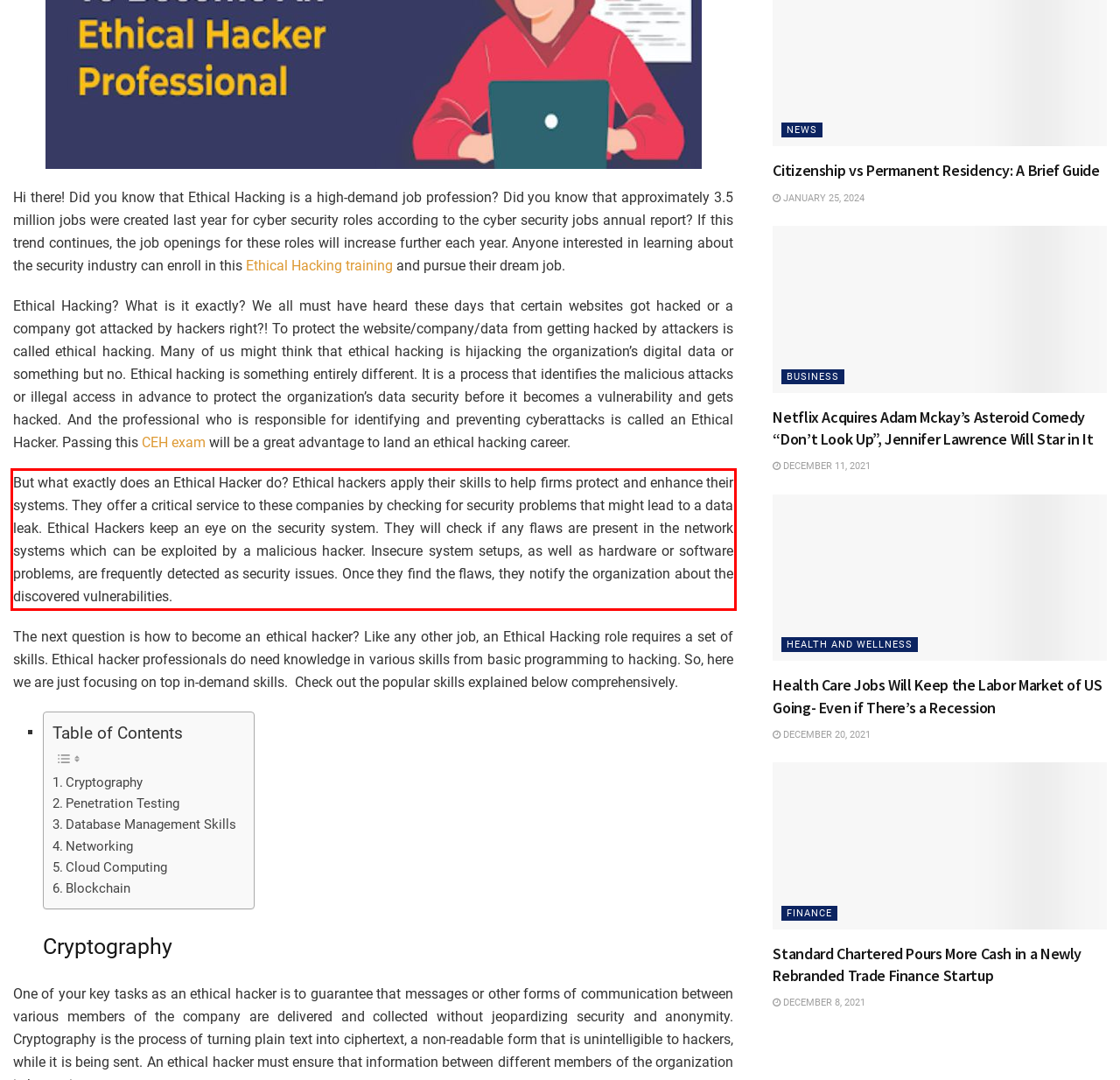Using the provided screenshot of a webpage, recognize the text inside the red rectangle bounding box by performing OCR.

But what exactly does an Ethical Hacker do? Ethical hackers apply their skills to help firms protect and enhance their systems. They offer a critical service to these companies by checking for security problems that might lead to a data leak. Ethical Hackers keep an eye on the security system. They will check if any flaws are present in the network systems which can be exploited by a malicious hacker. Insecure system setups, as well as hardware or software problems, are frequently detected as security issues. Once they find the flaws, they notify the organization about the discovered vulnerabilities.